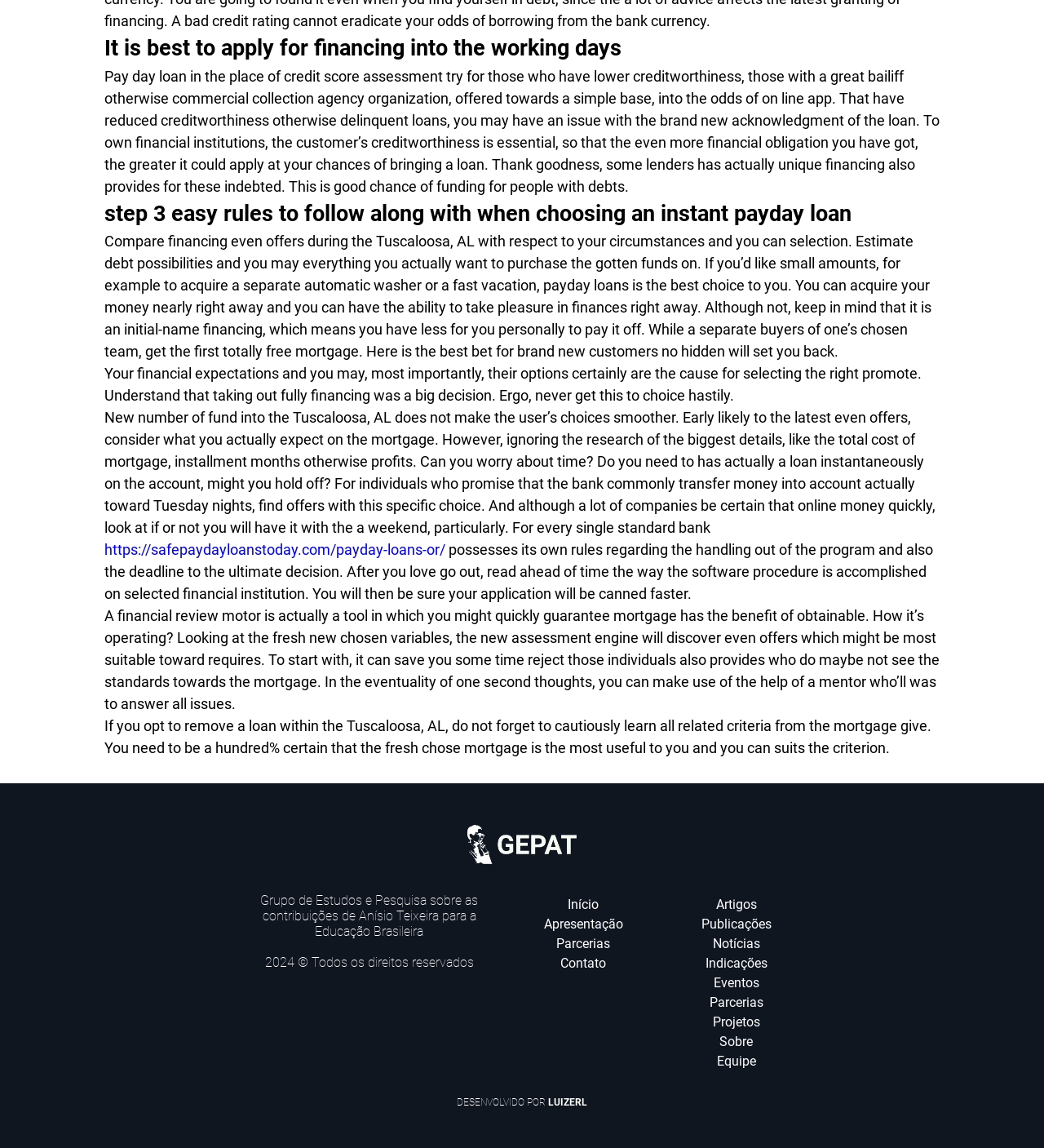Can you specify the bounding box coordinates of the area that needs to be clicked to fulfill the following instruction: "Read more about the 3 easy rules to follow when choosing a payday loan"?

[0.1, 0.172, 0.9, 0.2]